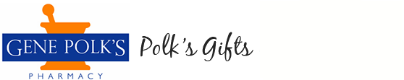Answer succinctly with a single word or phrase:
In what year did Gene Polk's start serving the community of Magee, Mississippi?

1963